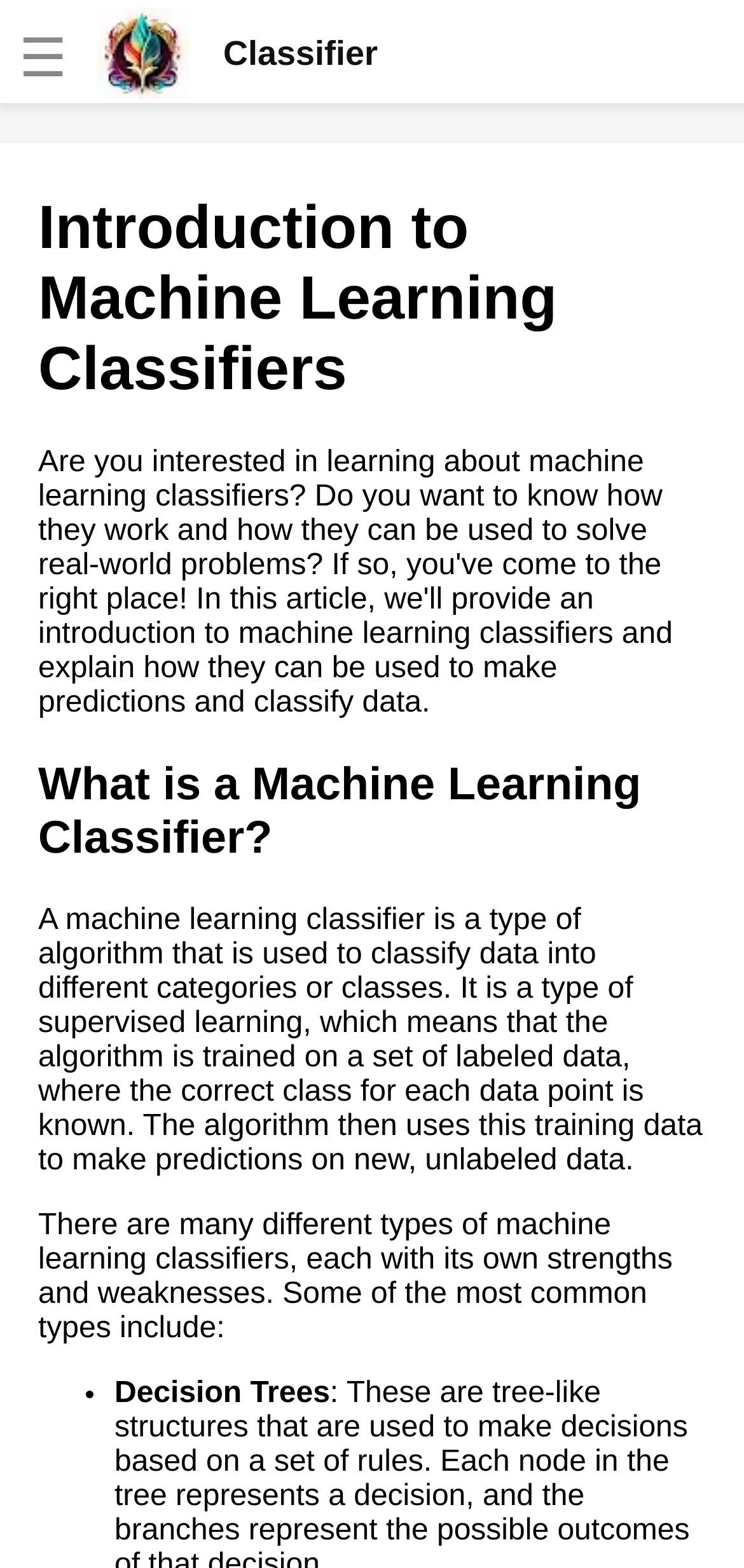Kindly determine the bounding box coordinates for the area that needs to be clicked to execute this instruction: "Explore the basics of machine learning classifiers".

[0.038, 0.77, 0.615, 0.855]